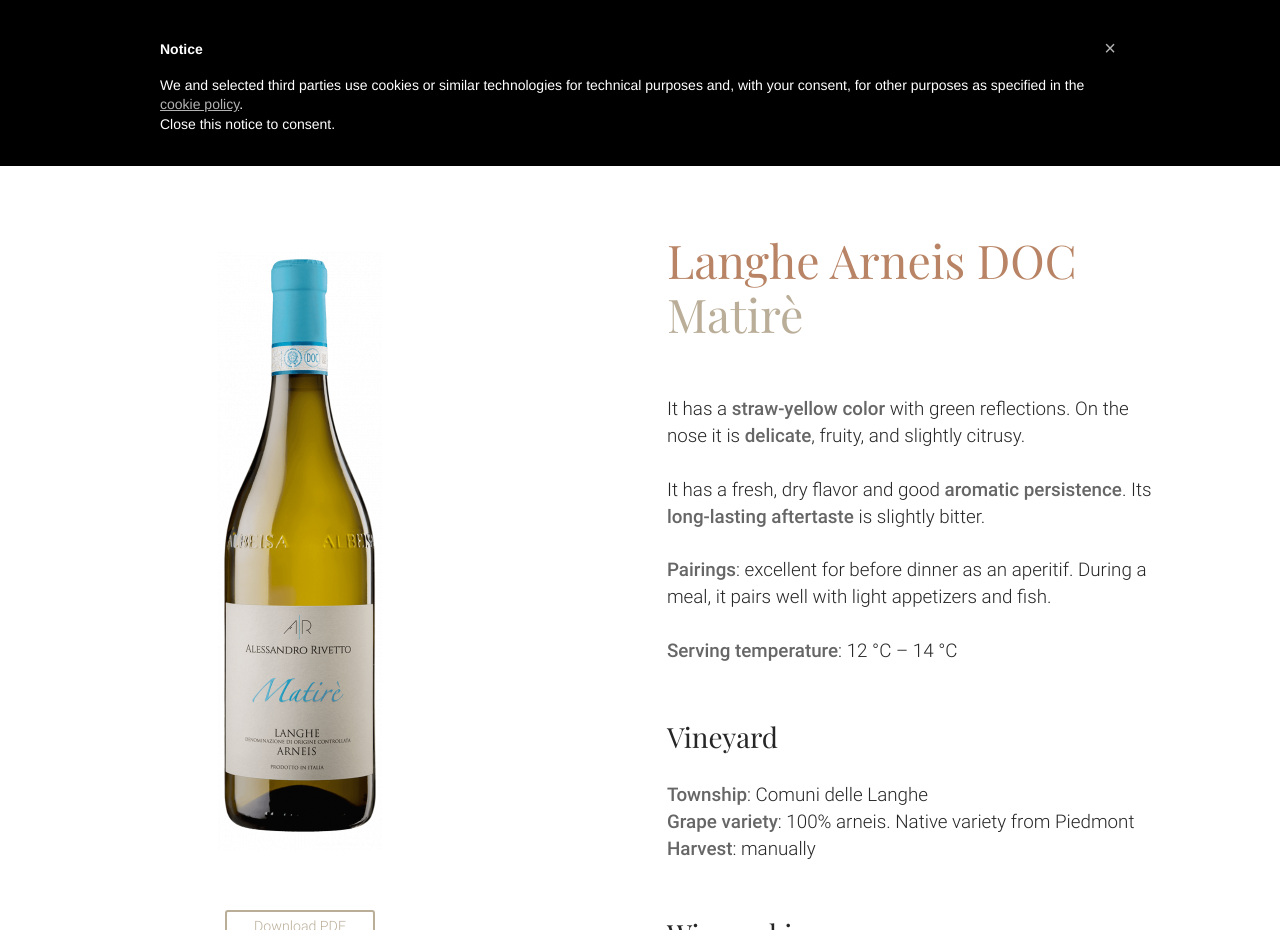Locate the UI element described by Winery visits in the provided webpage screenshot. Return the bounding box coordinates in the format (top-left x, top-left y, bottom-right x, bottom-right y), ensuring all values are between 0 and 1.

[0.686, 0.092, 0.786, 0.121]